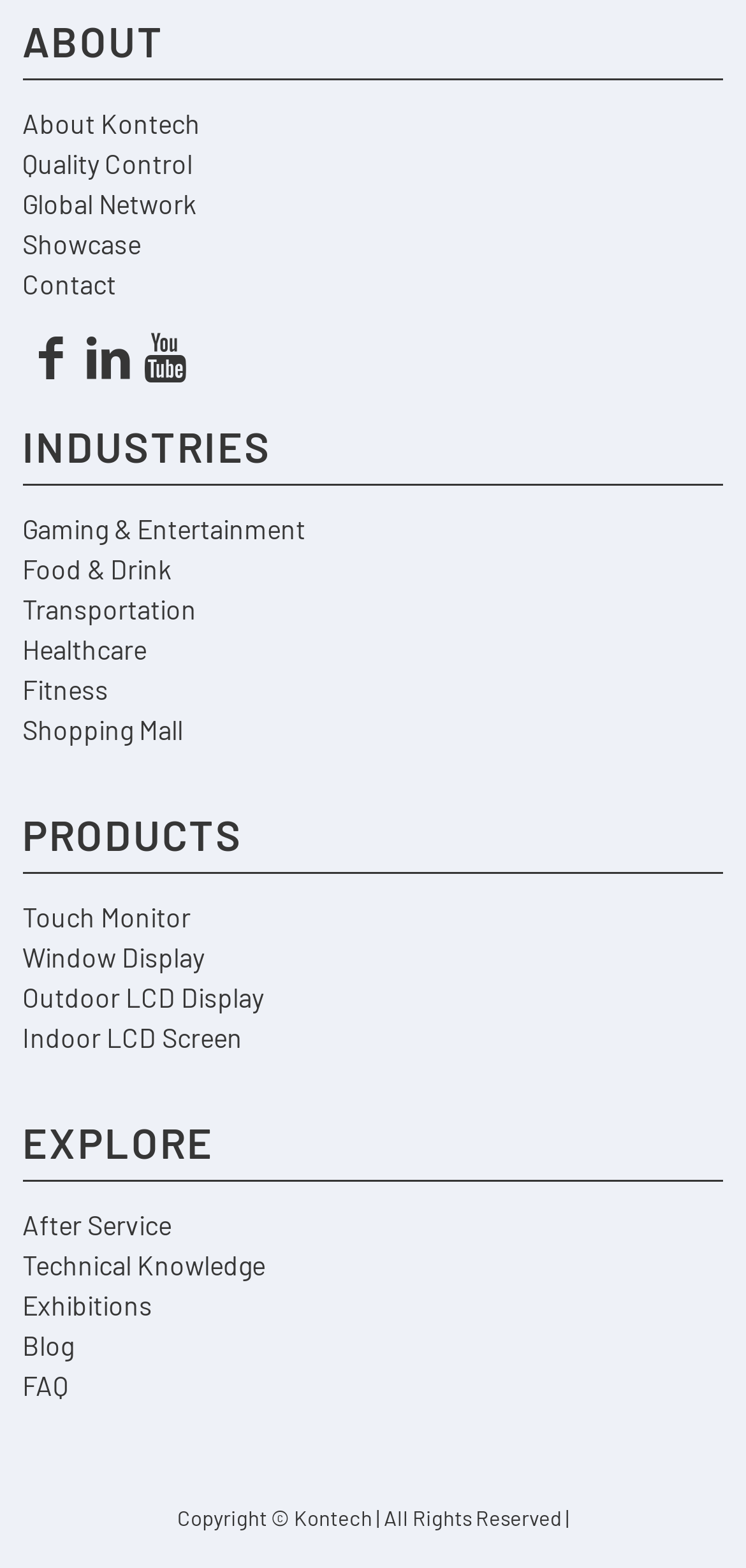Using the format (top-left x, top-left y, bottom-right x, bottom-right y), provide the bounding box coordinates for the described UI element. All values should be floating point numbers between 0 and 1: Gaming & Entertainment

[0.03, 0.327, 0.409, 0.348]